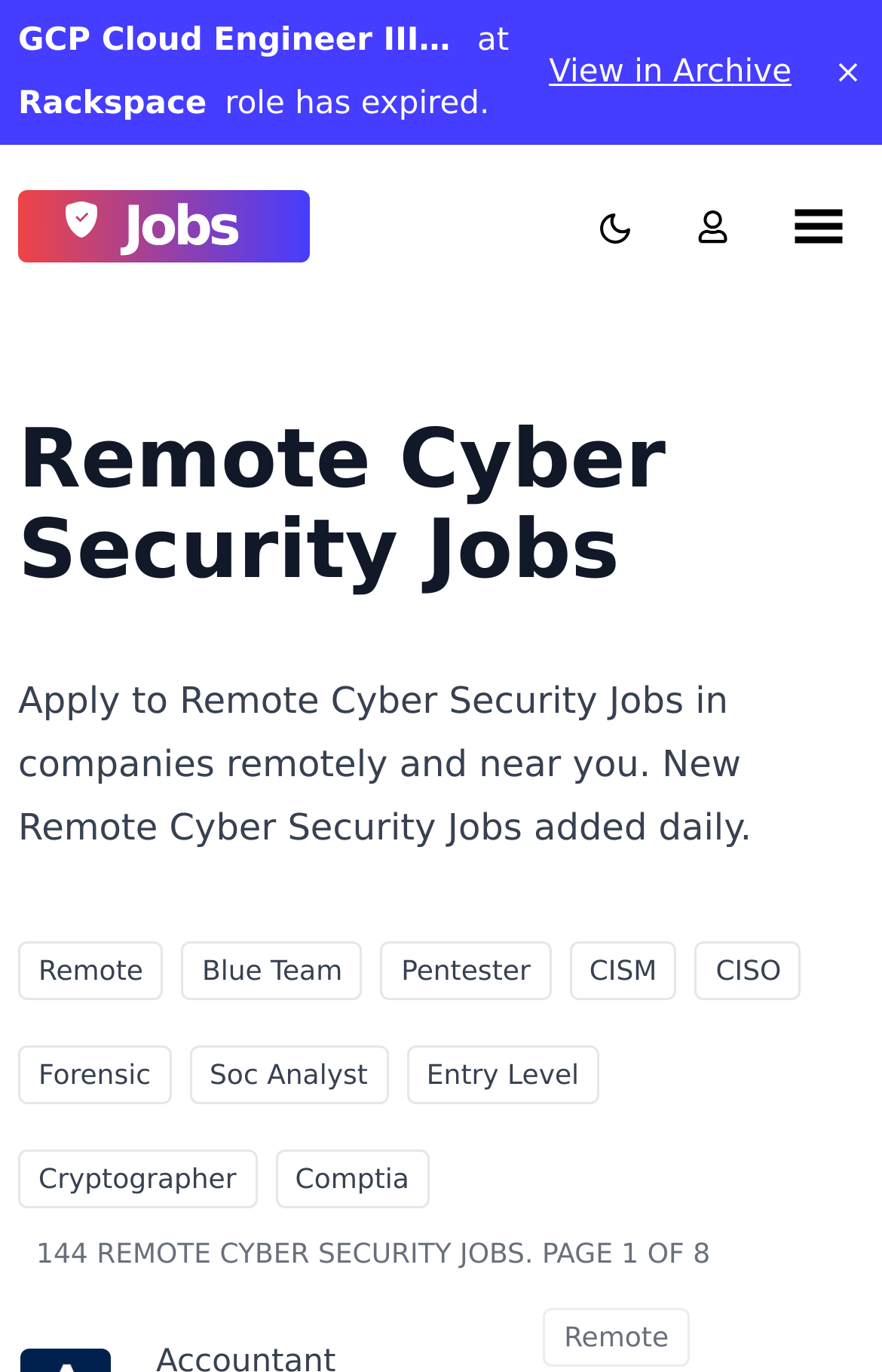Give a one-word or short phrase answer to this question: 
How many pages of job listings are there?

8